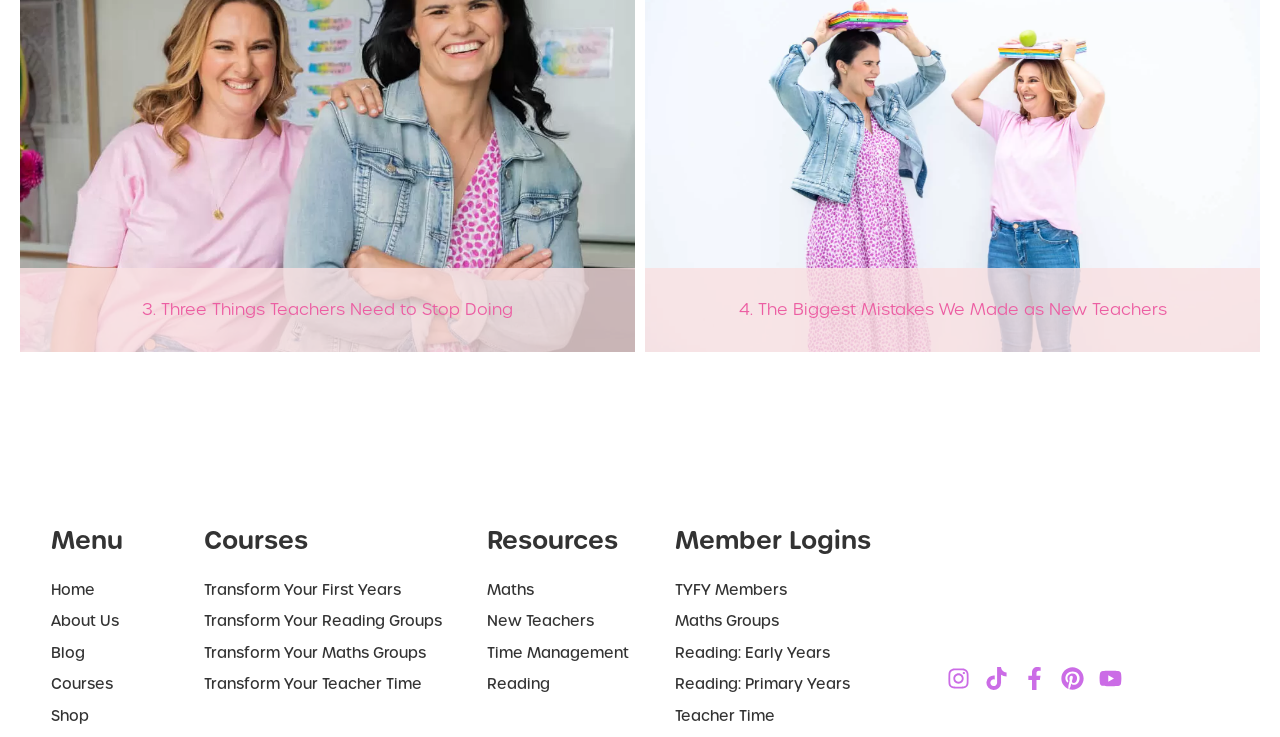Provide the bounding box coordinates for the UI element described in this sentence: "Viscose Lycra Jersey Fabric". The coordinates should be four float values between 0 and 1, i.e., [left, top, right, bottom].

None